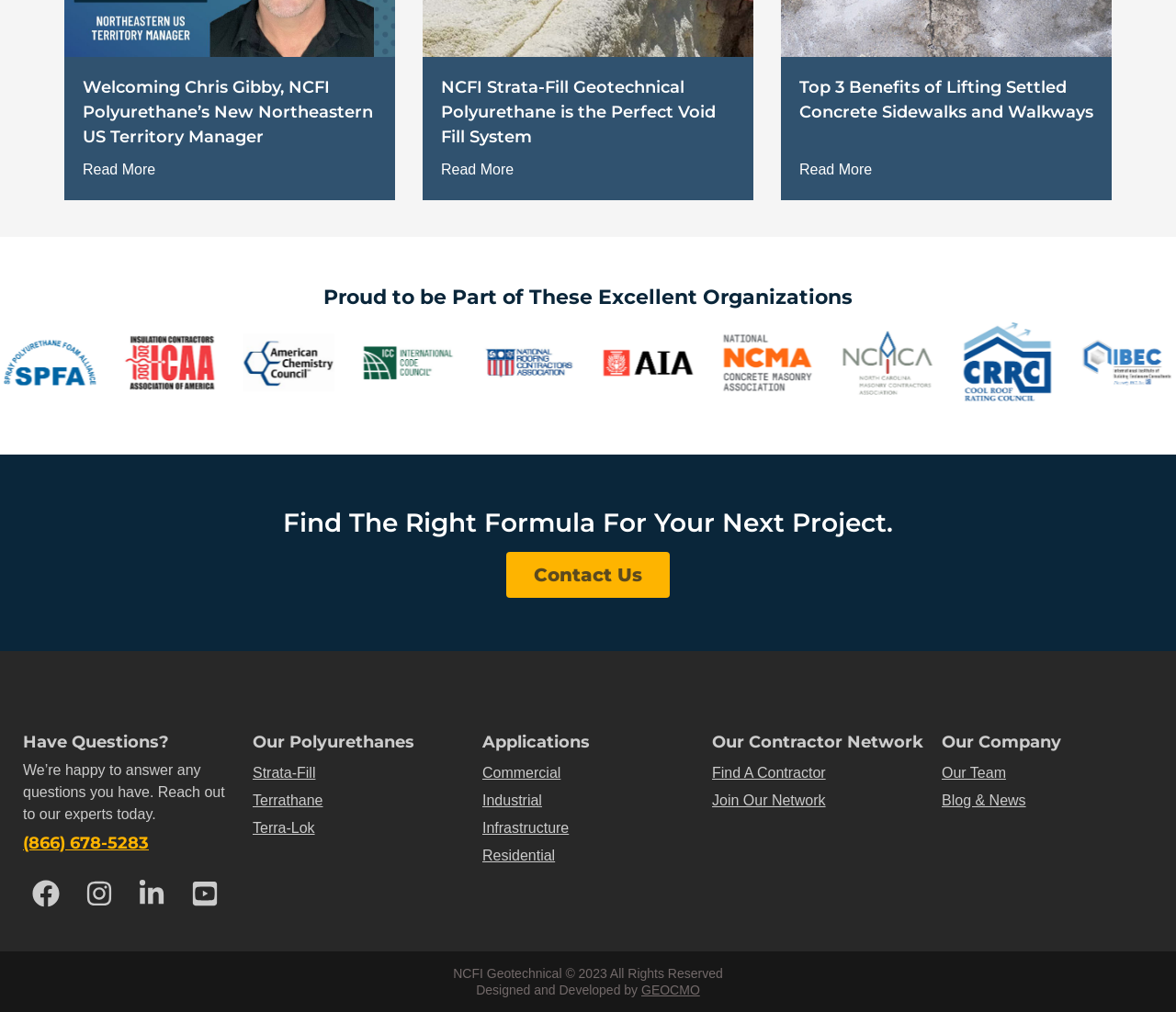Specify the bounding box coordinates of the element's area that should be clicked to execute the given instruction: "Go to the home page". The coordinates should be four float numbers between 0 and 1, i.e., [left, top, right, bottom].

None